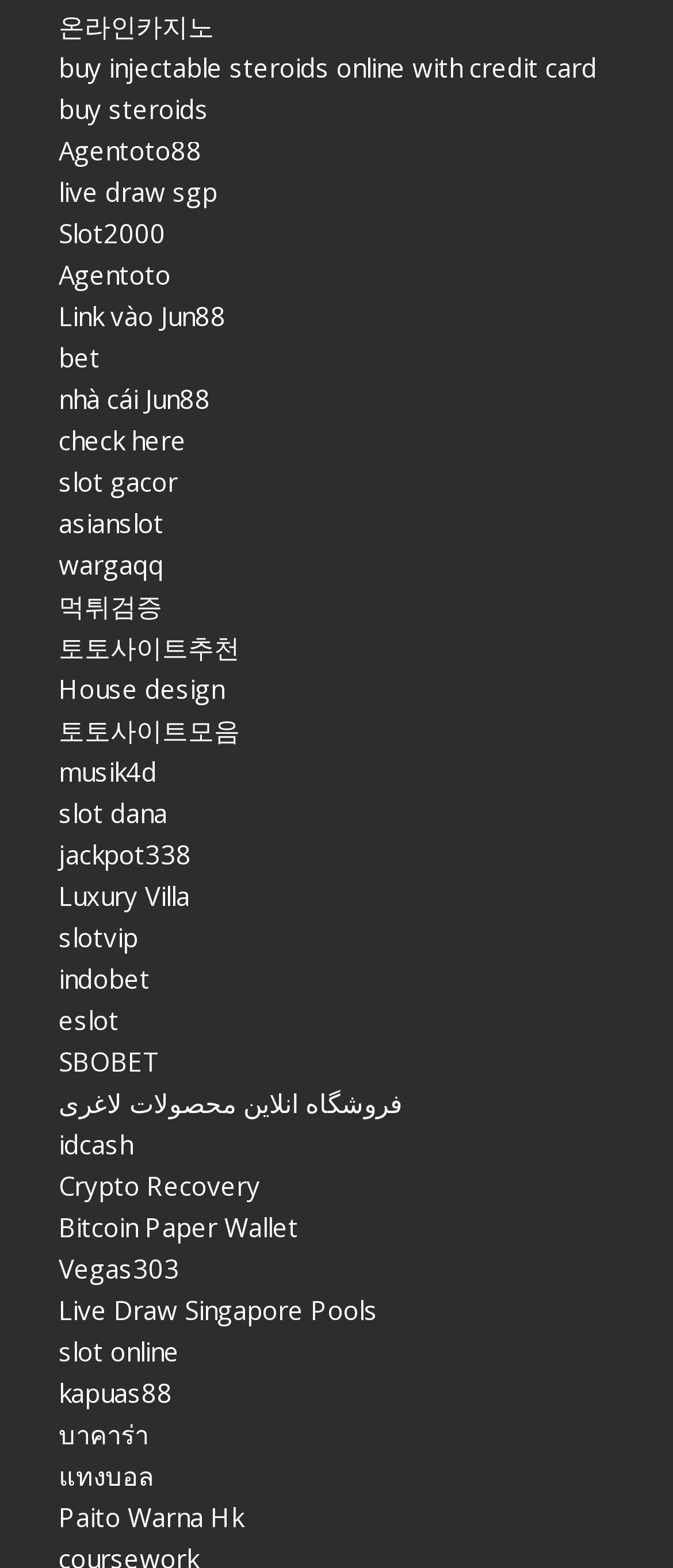Identify the bounding box coordinates of the clickable region required to complete the instruction: "check live draw sgp". The coordinates should be given as four float numbers within the range of 0 and 1, i.e., [left, top, right, bottom].

[0.087, 0.112, 0.323, 0.134]